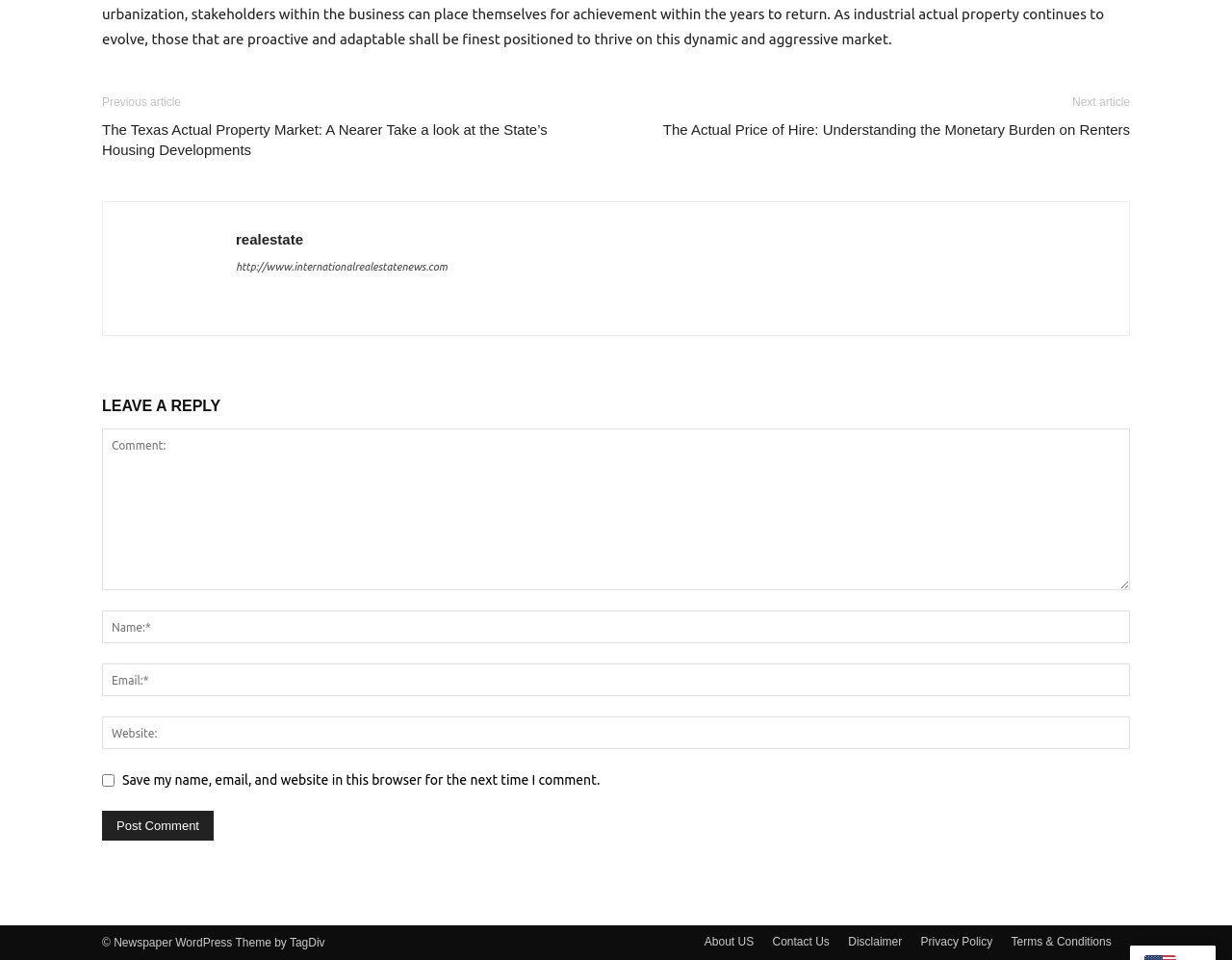Ascertain the bounding box coordinates for the UI element detailed here: "name="submit" value="Post Comment"". The coordinates should be provided as [left, top, right, bottom] with each value being a float between 0 and 1.

[0.083, 0.845, 0.173, 0.876]